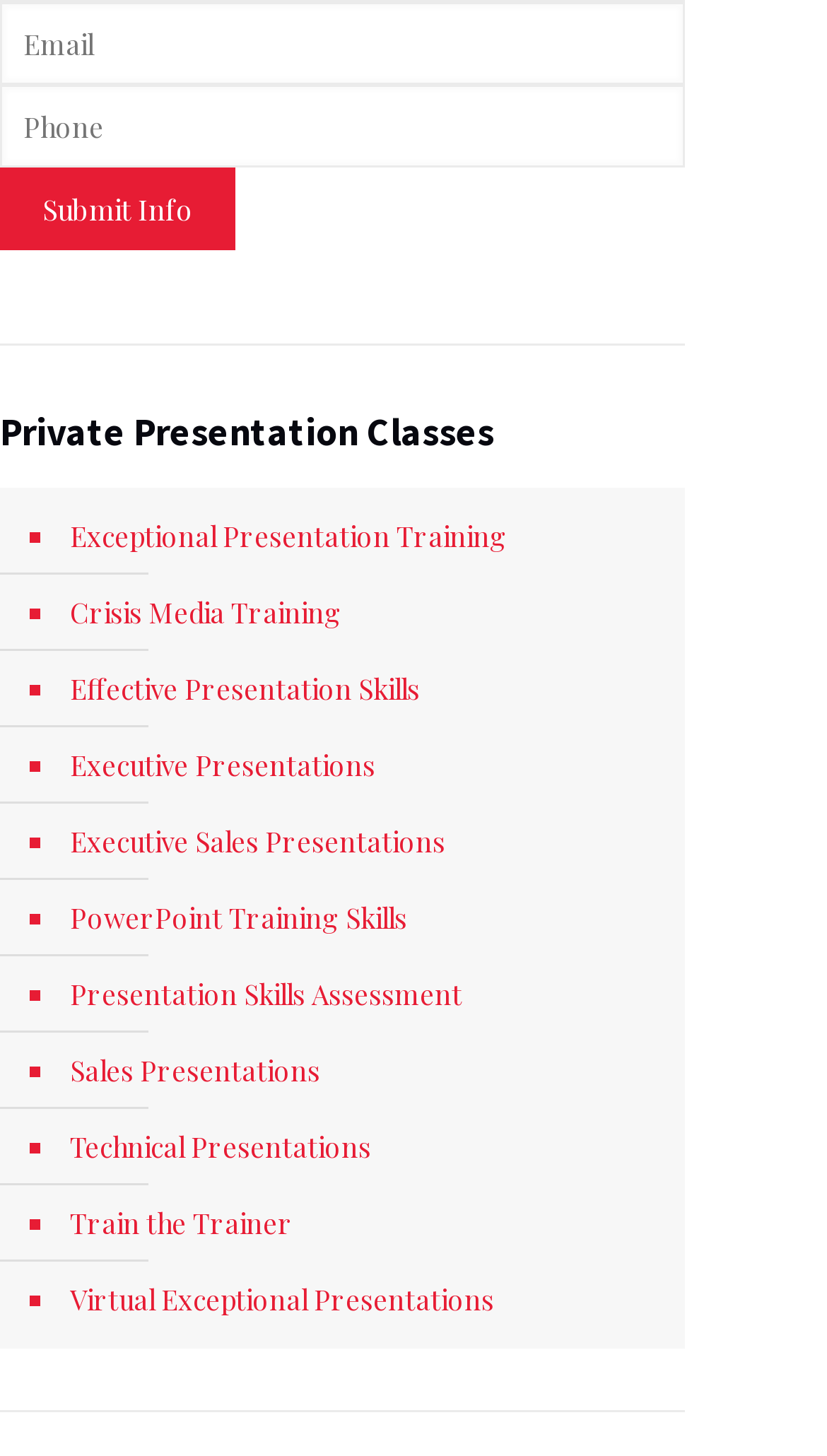Find the bounding box coordinates of the element I should click to carry out the following instruction: "Get information about Virtual Exceptional Presentations".

[0.077, 0.867, 0.803, 0.919]